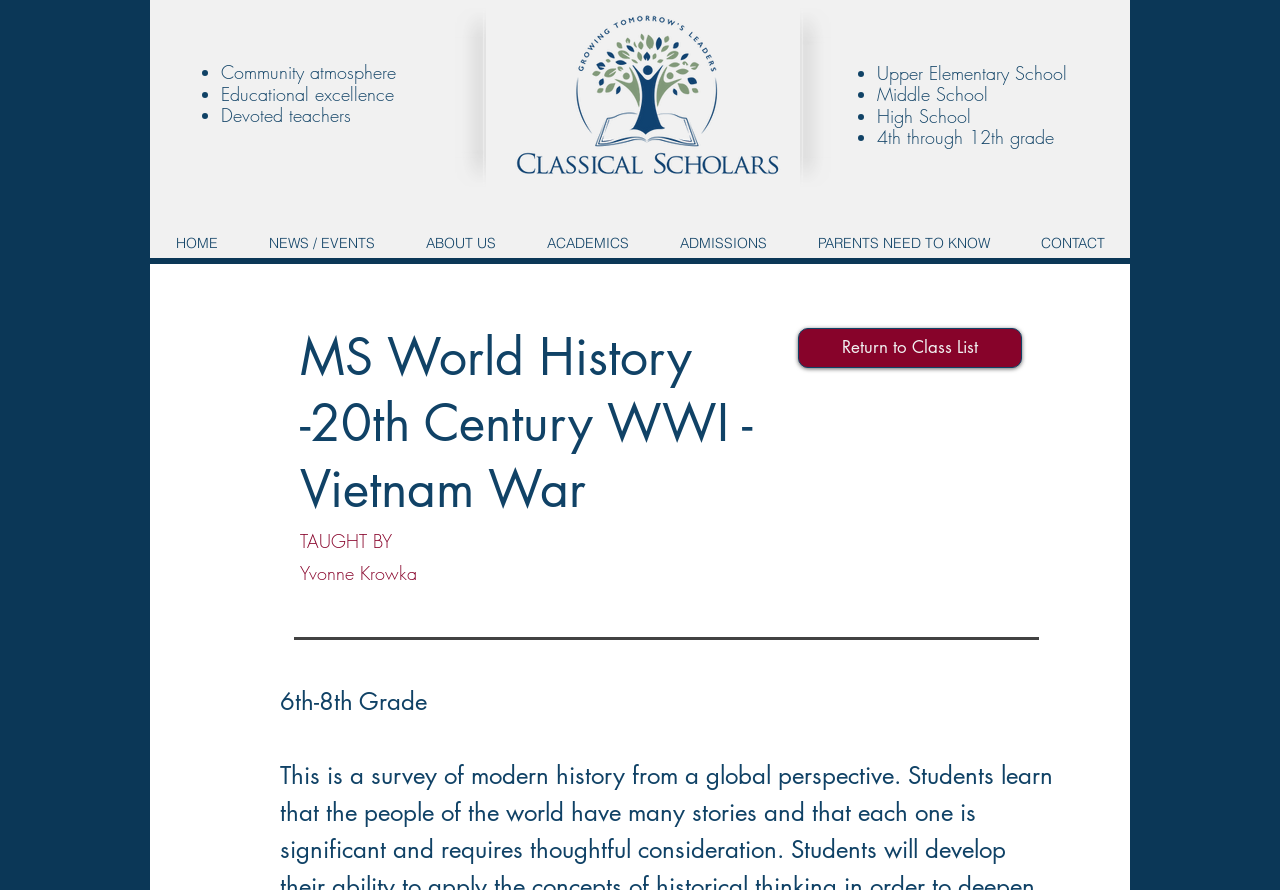From the webpage screenshot, predict the bounding box coordinates (top-left x, top-left y, bottom-right x, bottom-right y) for the UI element described here: Return to Class List

[0.623, 0.369, 0.798, 0.413]